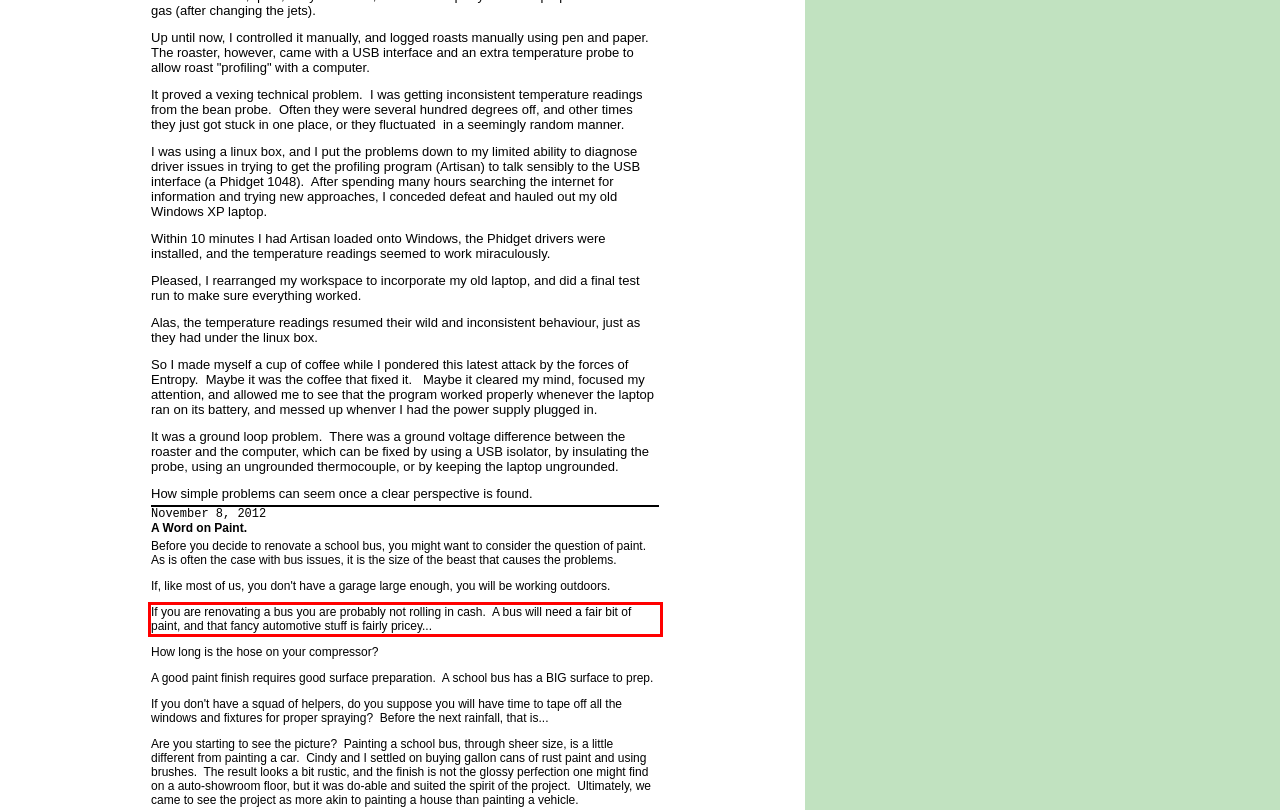Identify the text inside the red bounding box in the provided webpage screenshot and transcribe it.

If you are renovating a bus you are probably not rolling in cash. A bus will need a fair bit of paint, and that fancy automotive stuff is fairly pricey...